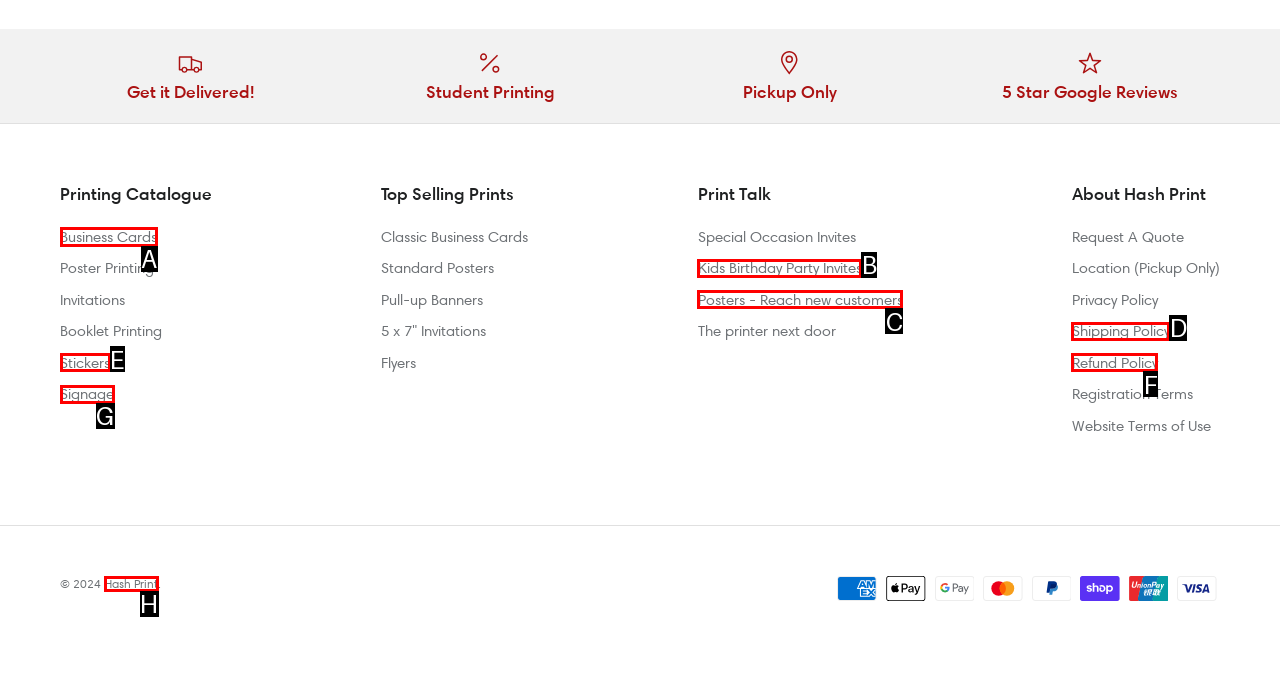Identify the letter of the UI element you should interact with to perform the task: Click on 'Business Cards' link
Reply with the appropriate letter of the option.

A